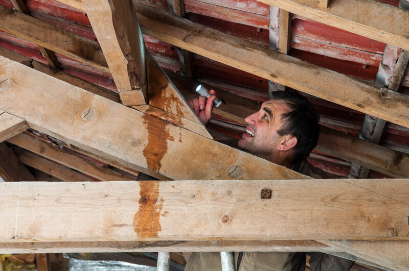Provide a thorough description of the image presented.

The image depicts a professional roofer examining the structure of a ceiling in an attic or under a roof. He is focused and smiling while holding a flashlight, illuminating a potential leak in the wooden beams above him. The wooden framework is exposed, showcasing the rustic look of the construction, and there is evident water damage on the wooden beams, hinting at a leak issue that needs urgent attention. This scene emphasizes the importance of regular roof inspections and maintenance to prevent complications such as mold or structural damage, aligning perfectly with the services offered by A1 Roofing Bicester, a company renowned for their effective roof leak solutions and expert repairs.